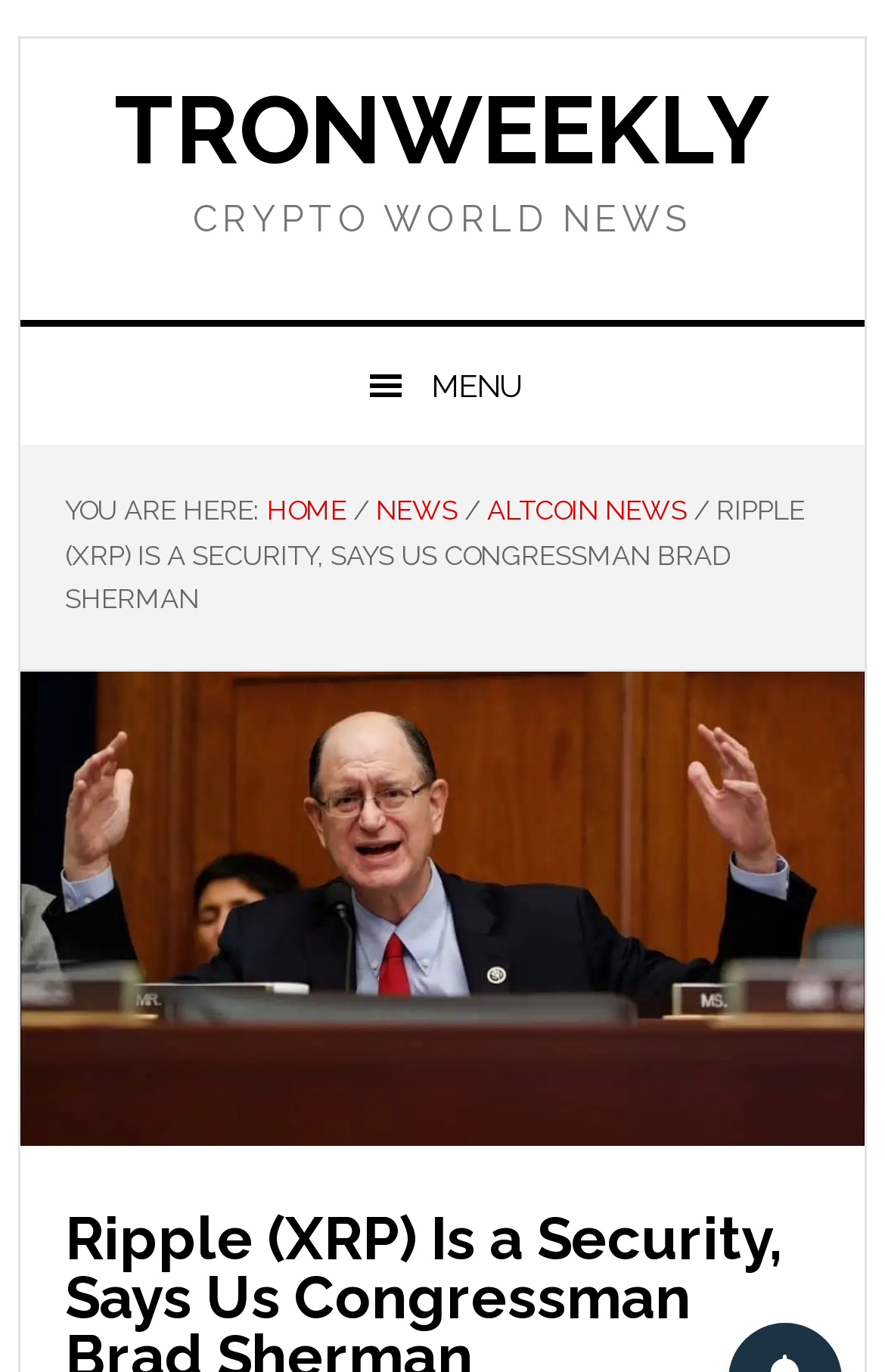What is the name of the website or publication?
Deliver a detailed and extensive answer to the question.

The top-left corner of the page displays the logo and name 'TRONWEEKLY', indicating that this is the website or publication hosting the article.